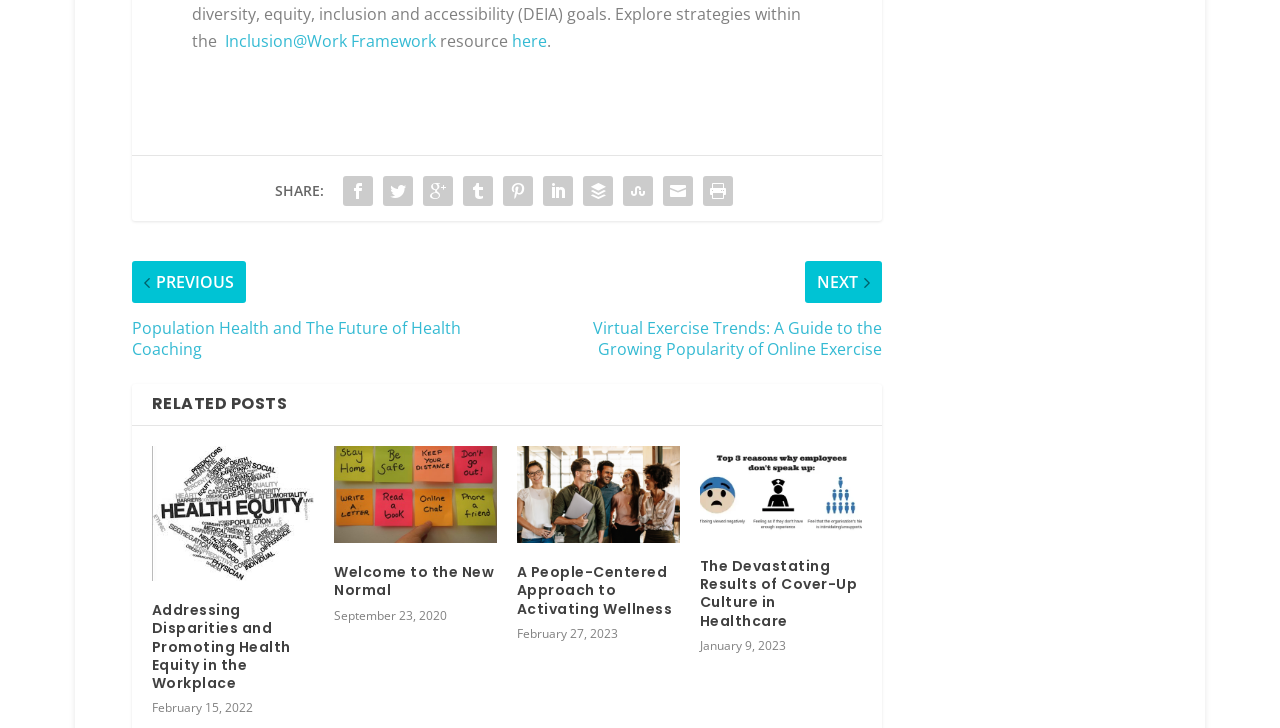Identify the bounding box coordinates for the region of the element that should be clicked to carry out the instruction: "View the article 'A People-Centered Approach to Activating Wellness'". The bounding box coordinates should be four float numbers between 0 and 1, i.e., [left, top, right, bottom].

[0.404, 0.664, 0.531, 0.798]